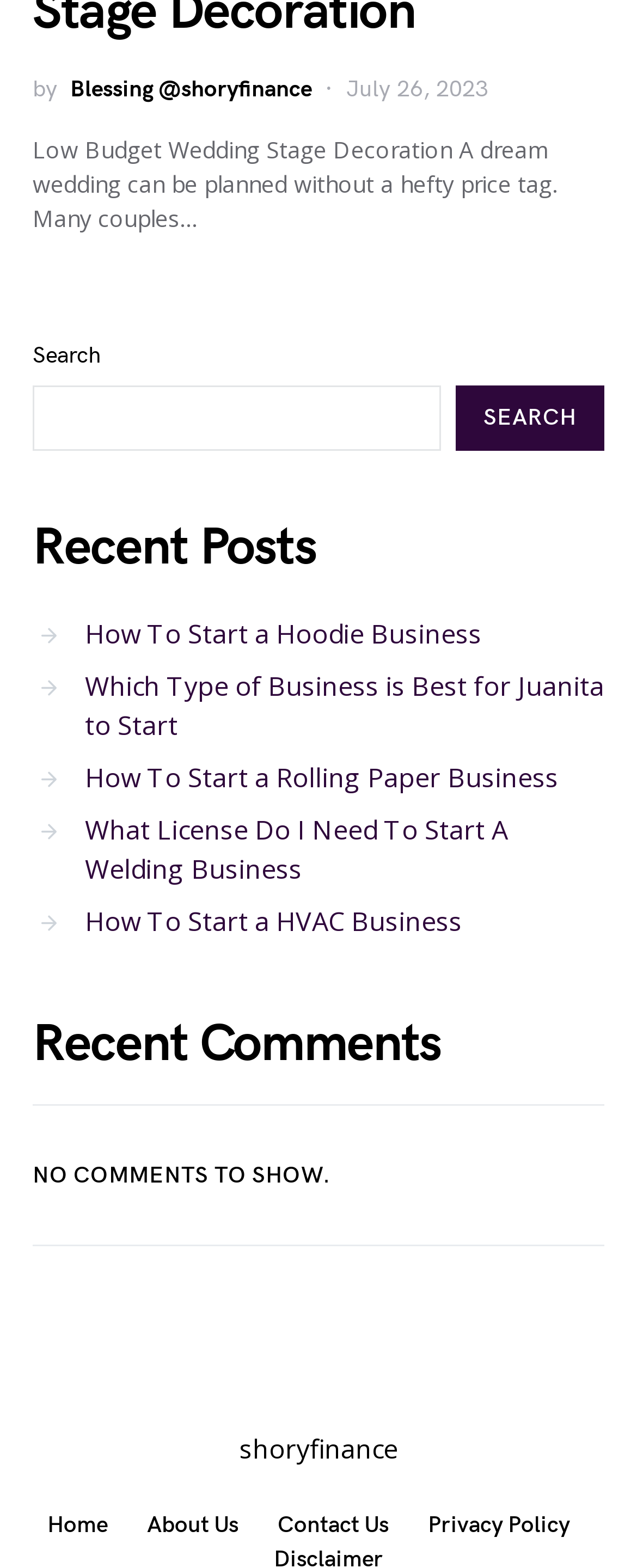Using the information in the image, give a detailed answer to the following question: What is the theme of the recent posts?

The recent posts section lists articles related to business, such as starting a hoodie business, welding business, and HVAC business, indicating that the theme of the recent posts is business.